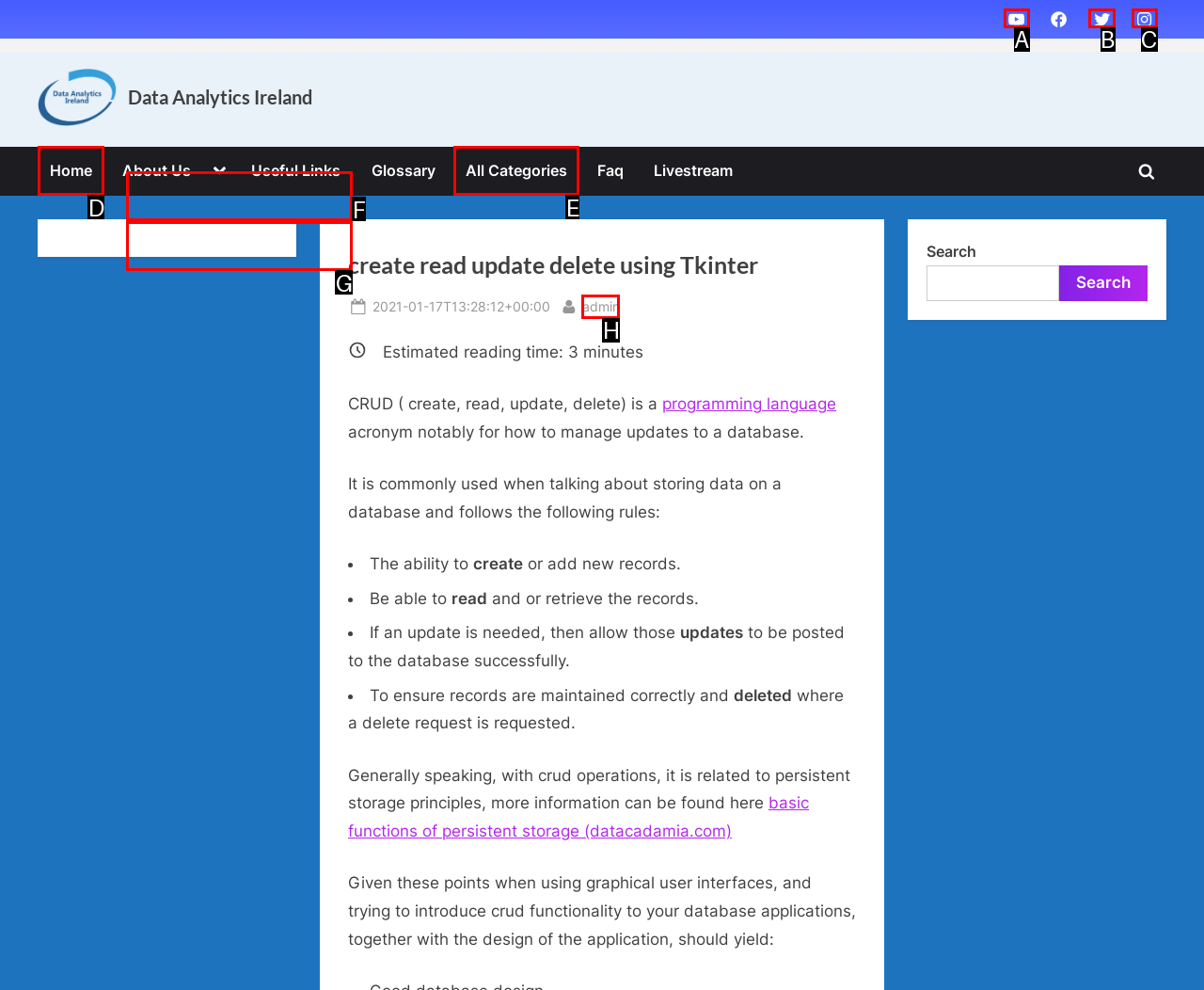Identify the HTML element I need to click to complete this task: Click on YouTube Provide the option's letter from the available choices.

A